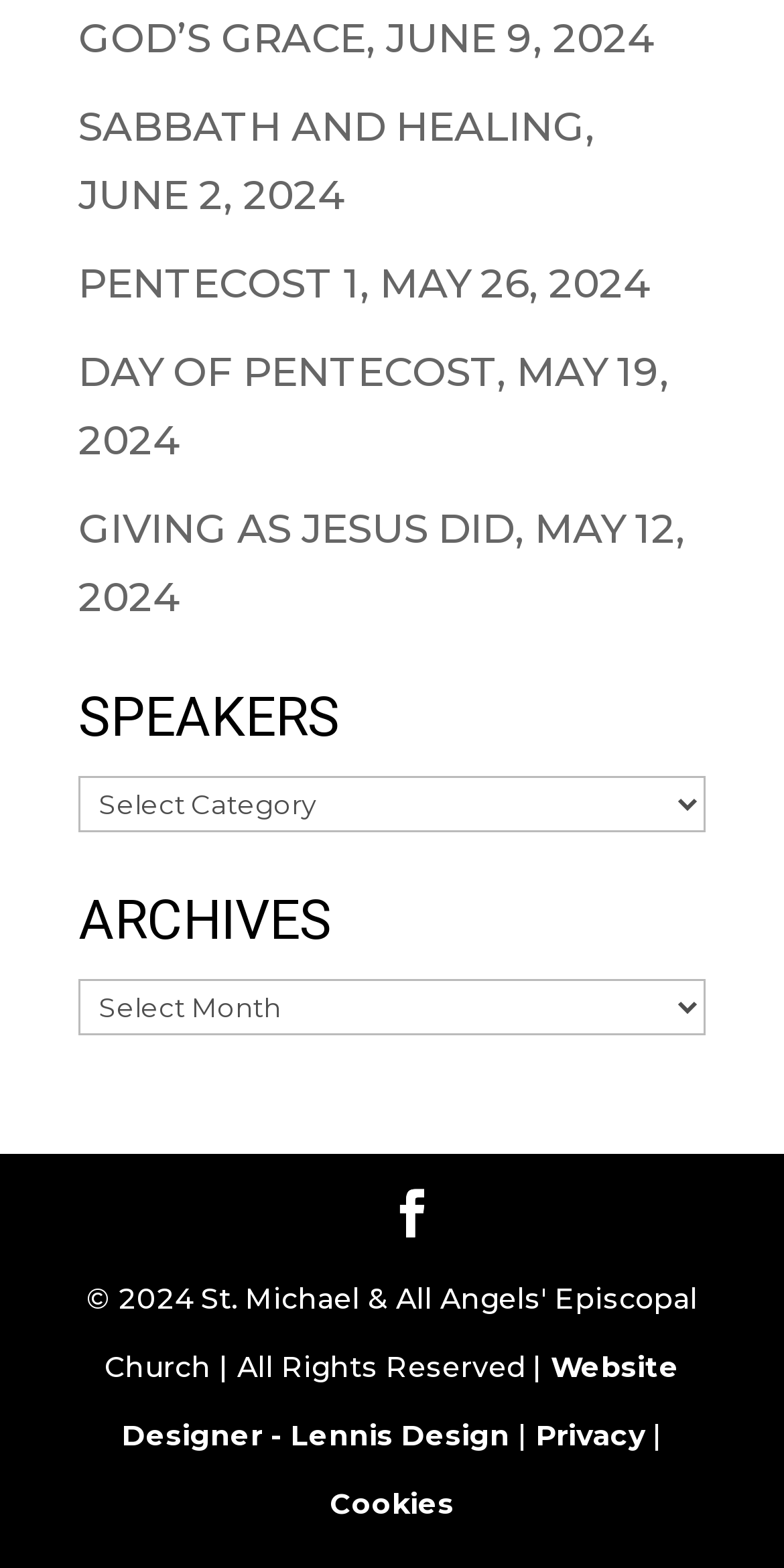What is the year of the copyright?
Using the information from the image, answer the question thoroughly.

The StaticText element with the text '©' is followed by another StaticText element with the text '2024', which indicates the year of the copyright.